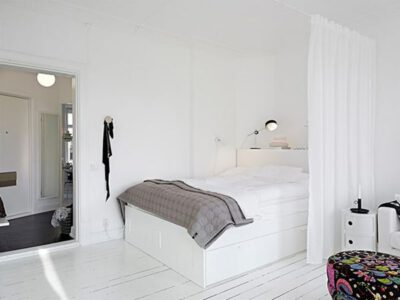Using the image as a reference, answer the following question in as much detail as possible:
What is the purpose of the black and white striped curtain?

The caption explains that the curtain 'elegantly separates the sleeping area from the rest of the room, creating a sense of privacy and coziness'. This implies that the curtain's primary function is to divide the space and create a more intimate atmosphere.